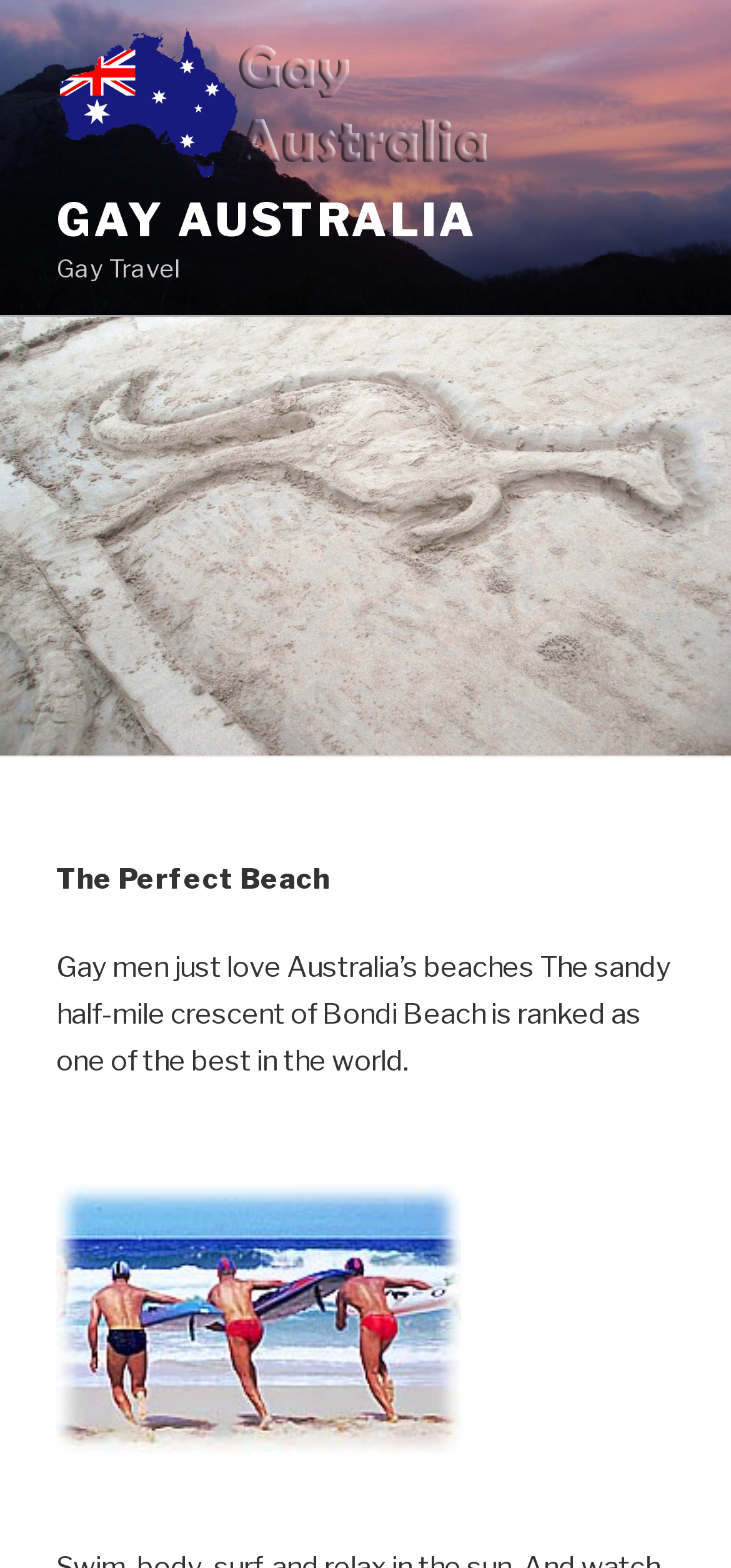What is the tone of the webpage?
Provide an in-depth and detailed answer to the question.

The webpage content, including the descriptive text and the mention of a famous beach, suggests that the tone of the webpage is informative, aiming to educate users about gay travel and beaches in Australia.